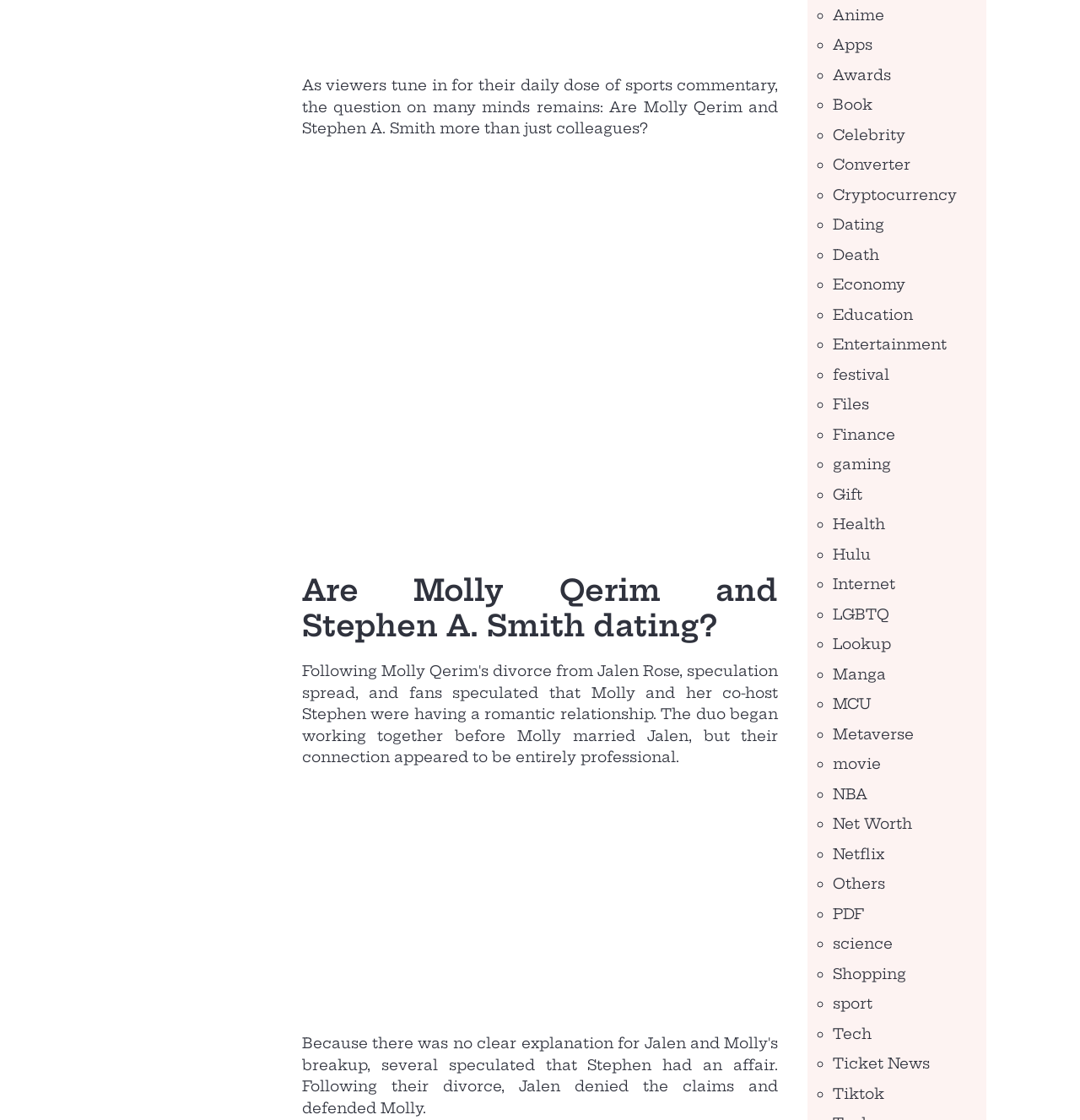Kindly determine the bounding box coordinates for the clickable area to achieve the given instruction: "Click on 1America Mall Business and Shopping Directory".

None